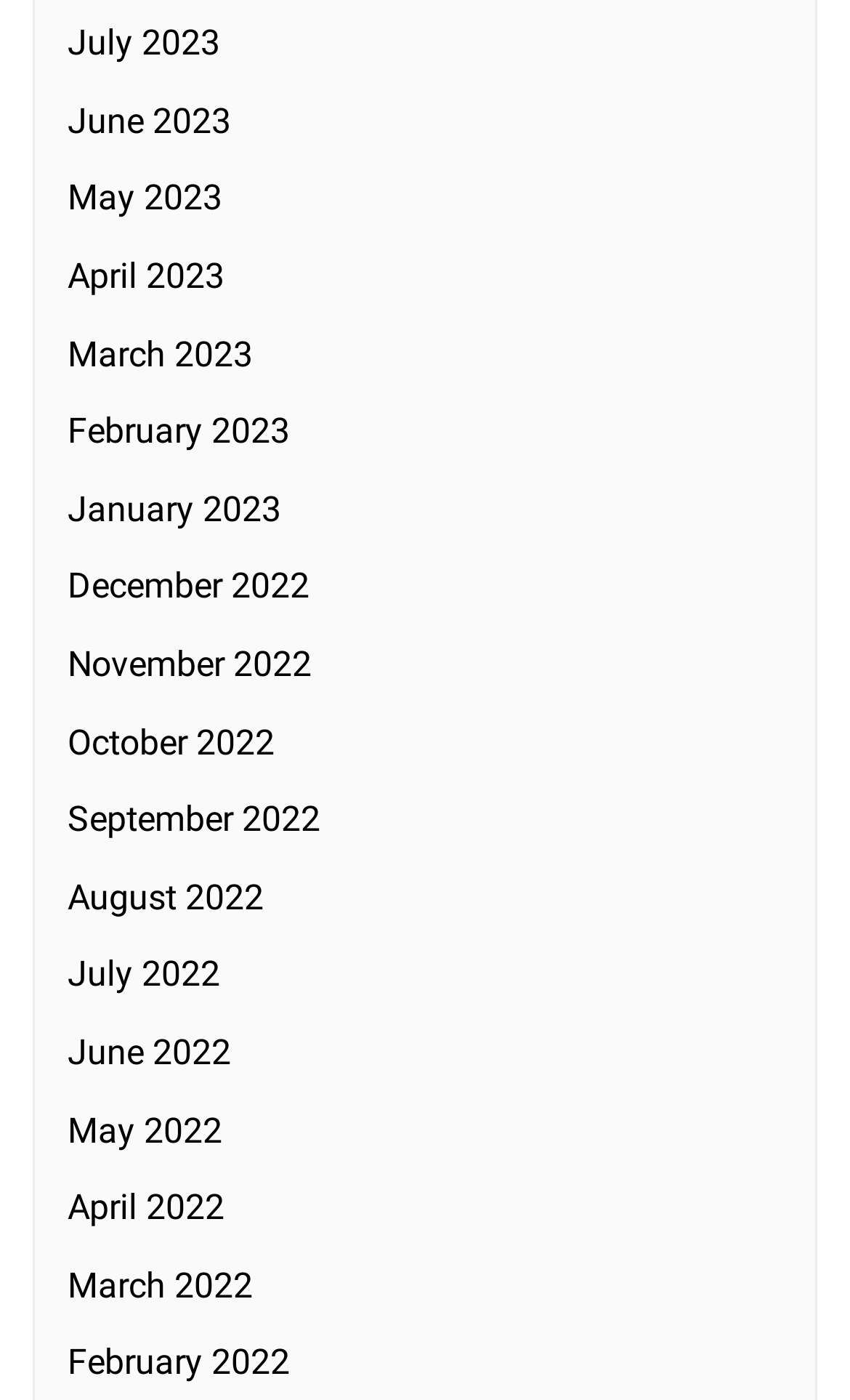What is the month listed below April 2023? From the image, respond with a single word or brief phrase.

March 2023